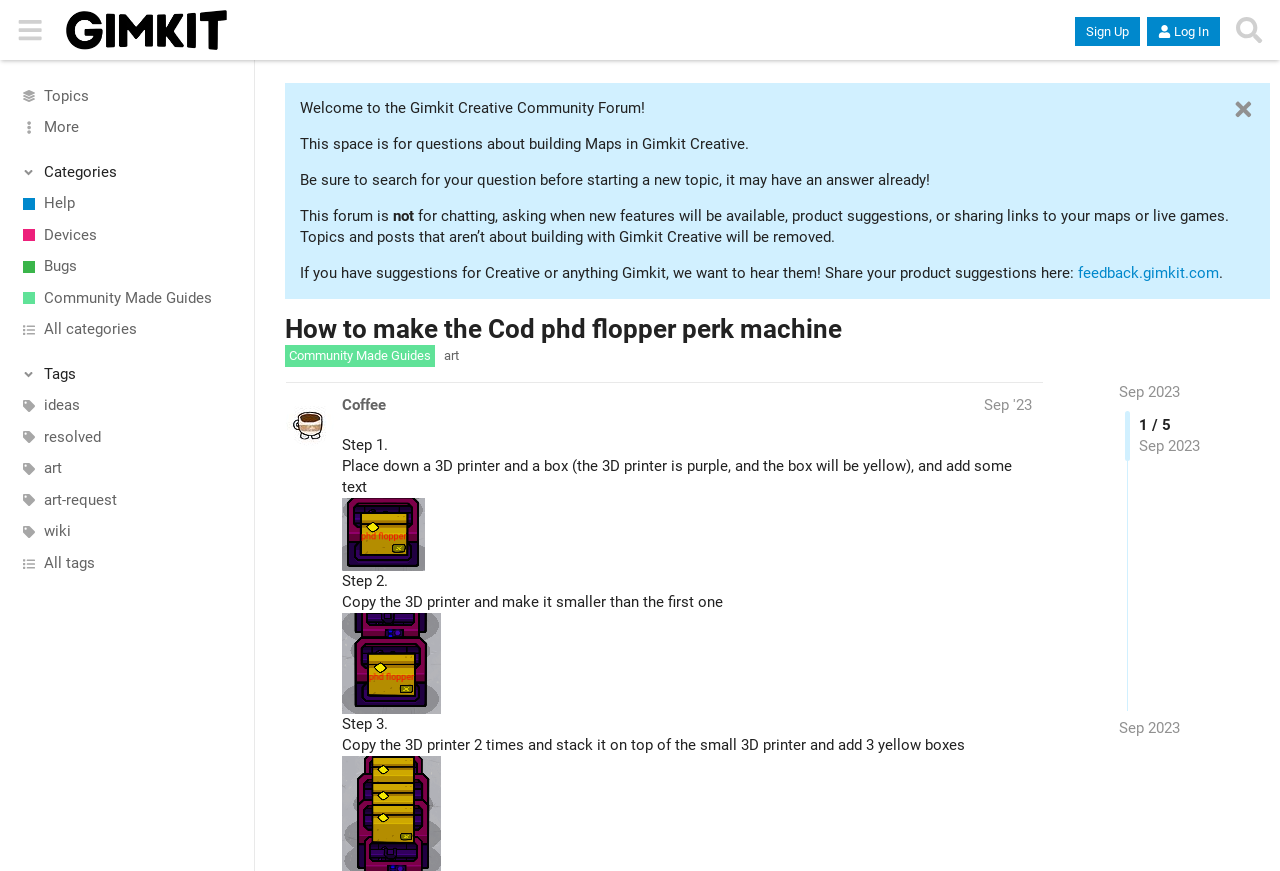Highlight the bounding box coordinates of the element that should be clicked to carry out the following instruction: "Click the 'art' tag". The coordinates must be given as four float numbers ranging from 0 to 1, i.e., [left, top, right, bottom].

[0.347, 0.399, 0.359, 0.42]